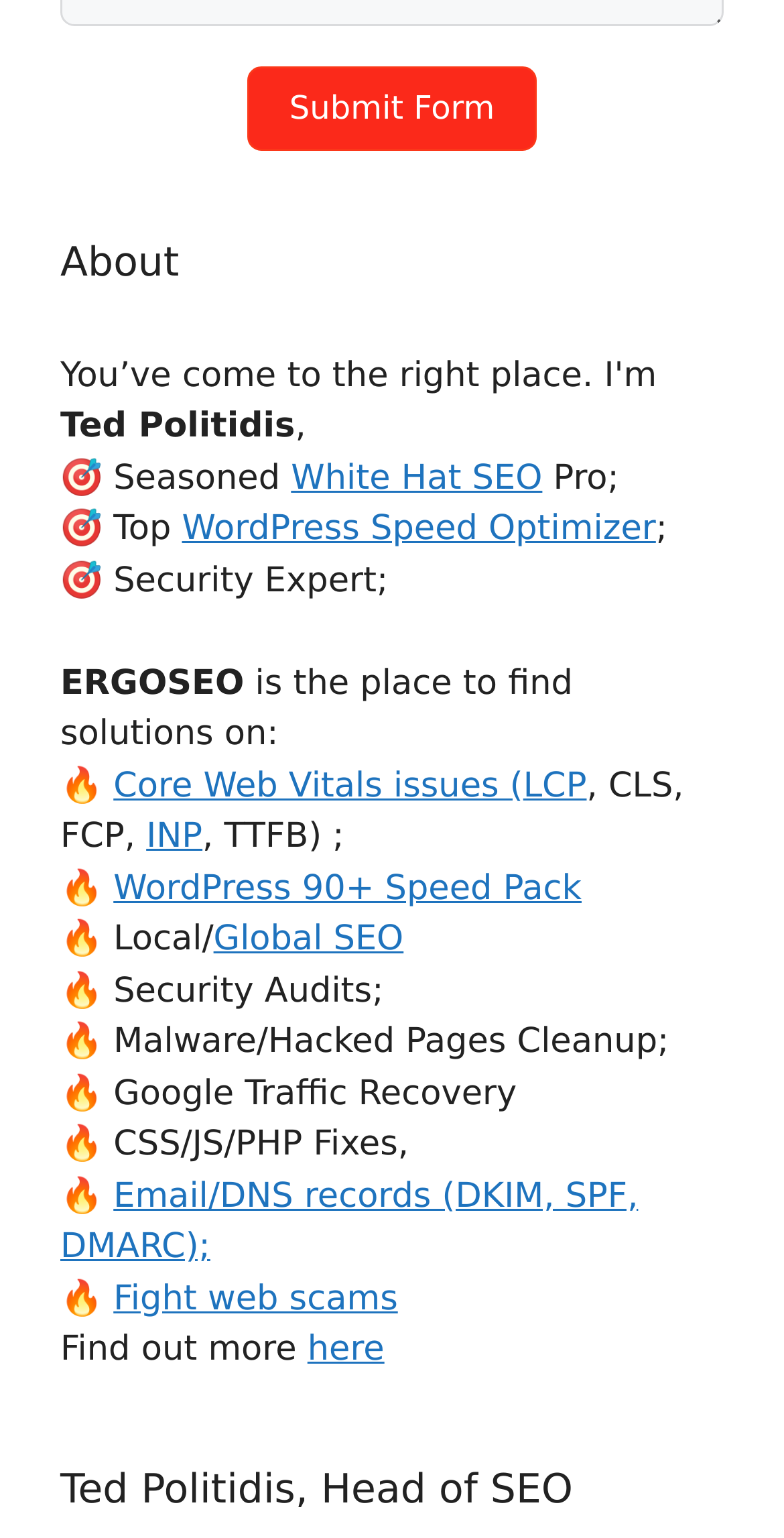Please provide a comprehensive response to the question based on the details in the image: What is the name of the company founded by Ted Politidis?

The webpage mentions ERGOSEO as the company founded by Ted Politidis, which offers various services related to SEO and security.